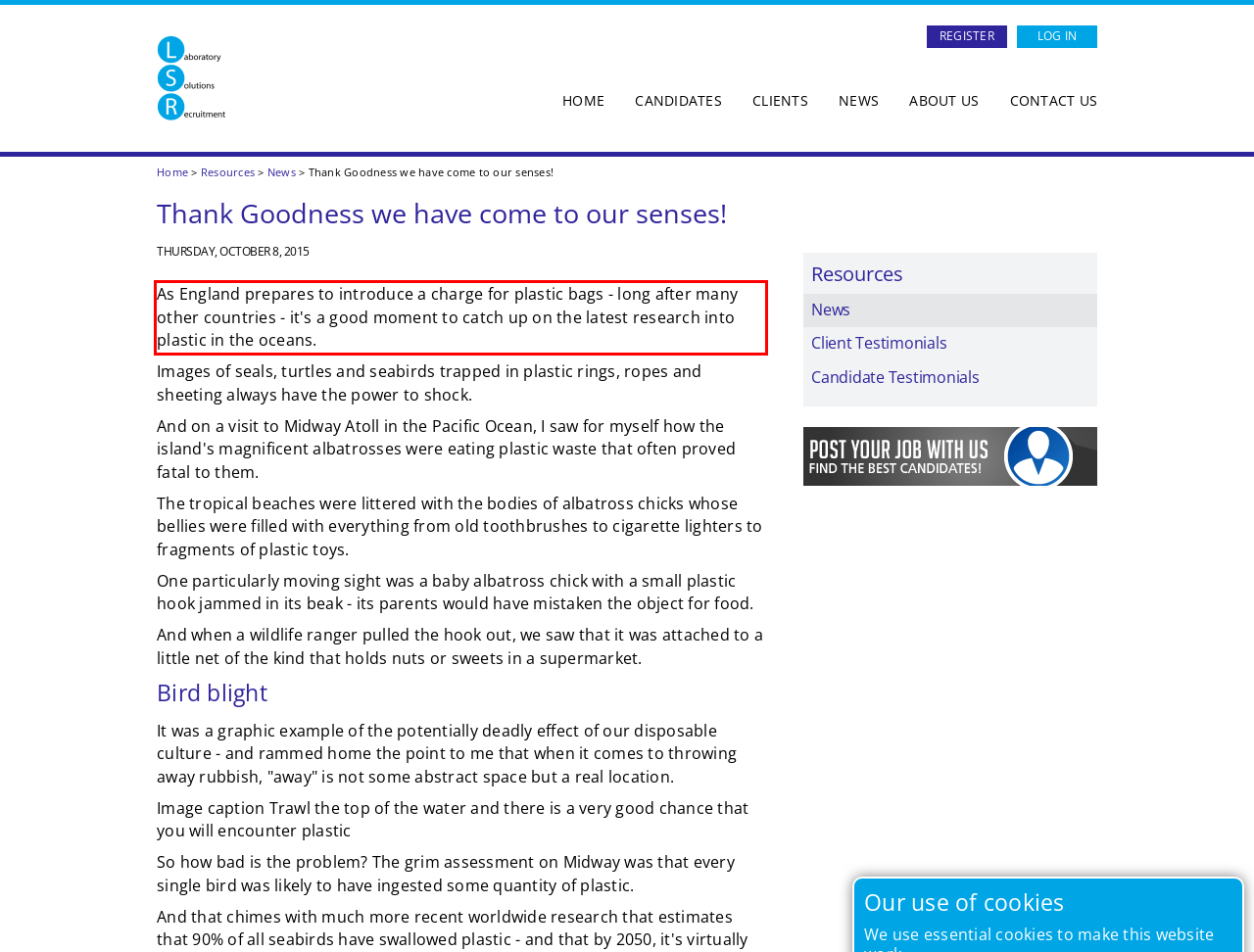You have a screenshot of a webpage with a red bounding box. Identify and extract the text content located inside the red bounding box.

As England prepares to introduce a charge for plastic bags - long after many other countries - it's a good moment to catch up on the latest research into plastic in the oceans.